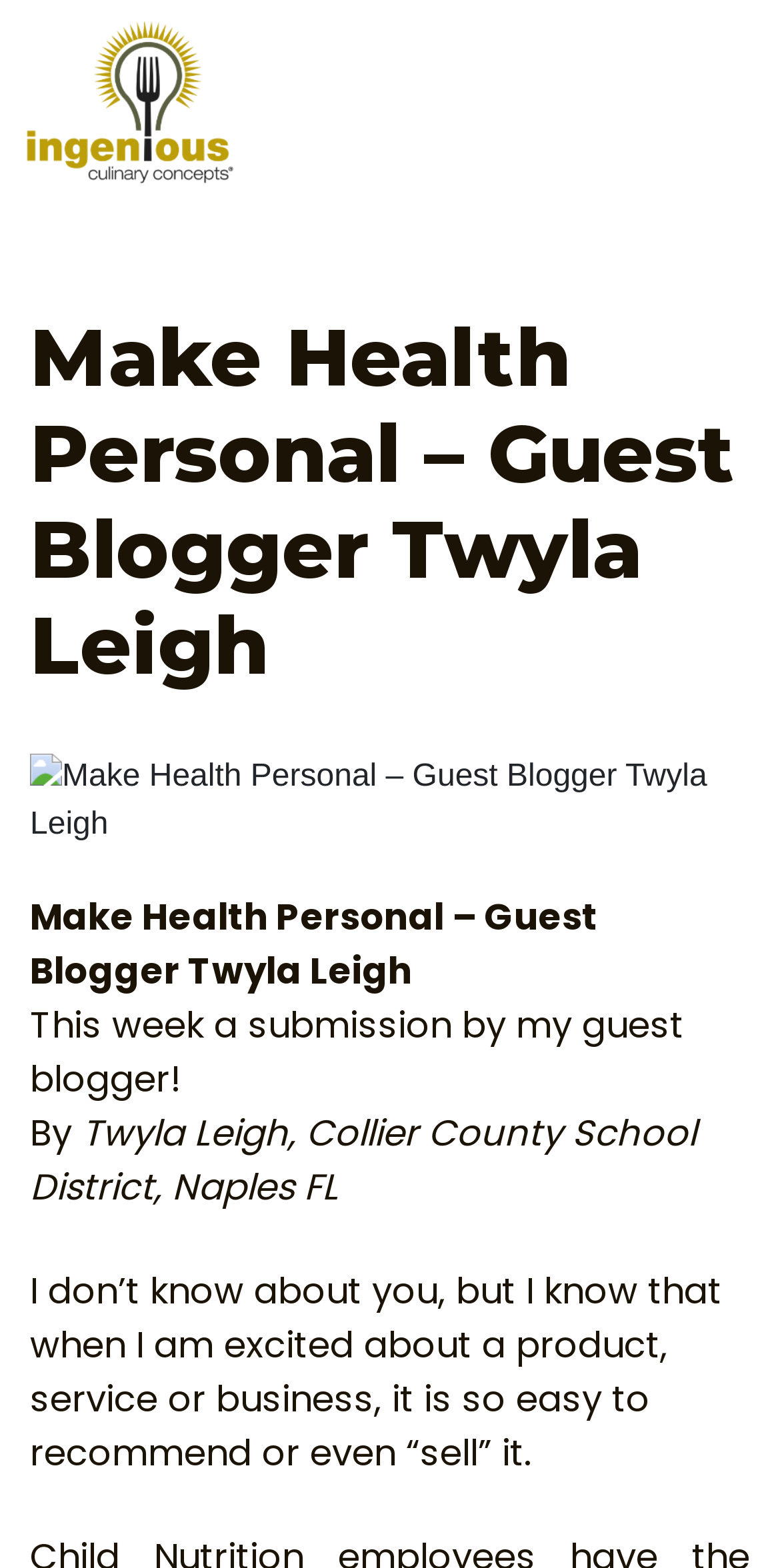Provide the bounding box coordinates of the HTML element described as: "alt="site-logo"". The bounding box coordinates should be four float numbers between 0 and 1, i.e., [left, top, right, bottom].

[0.013, 0.054, 0.321, 0.076]